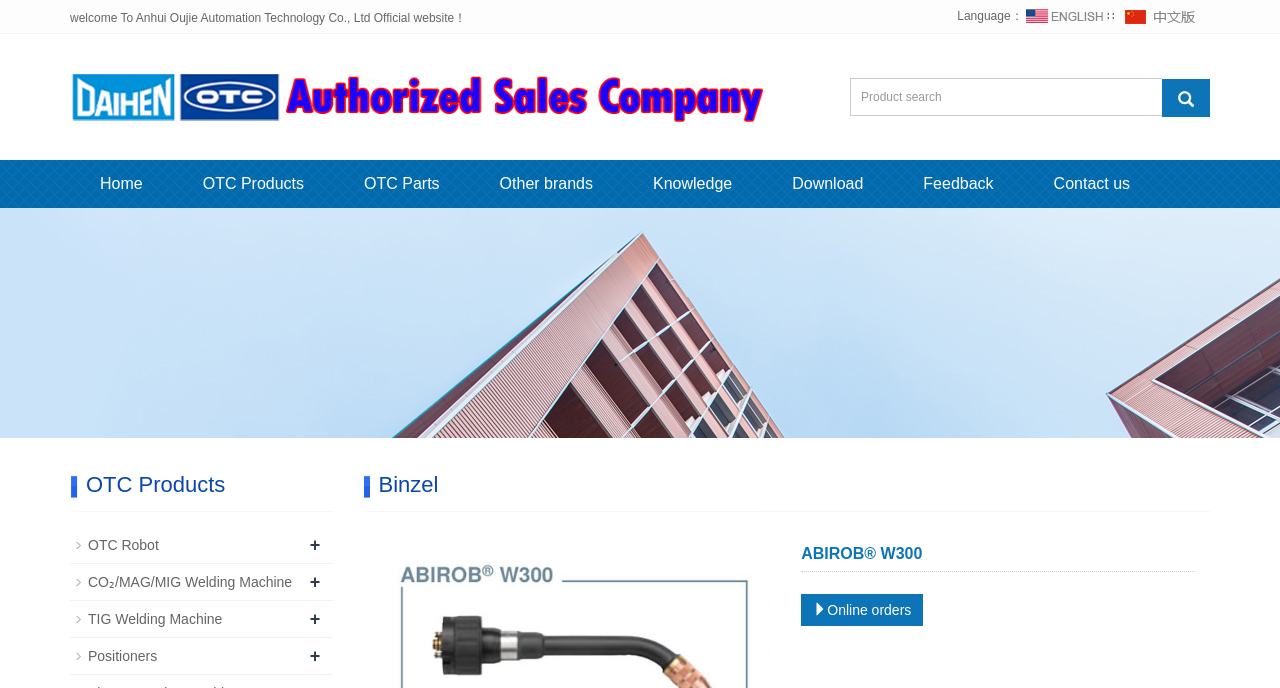Please determine the bounding box coordinates of the section I need to click to accomplish this instruction: "View OTC products".

[0.135, 0.233, 0.261, 0.303]